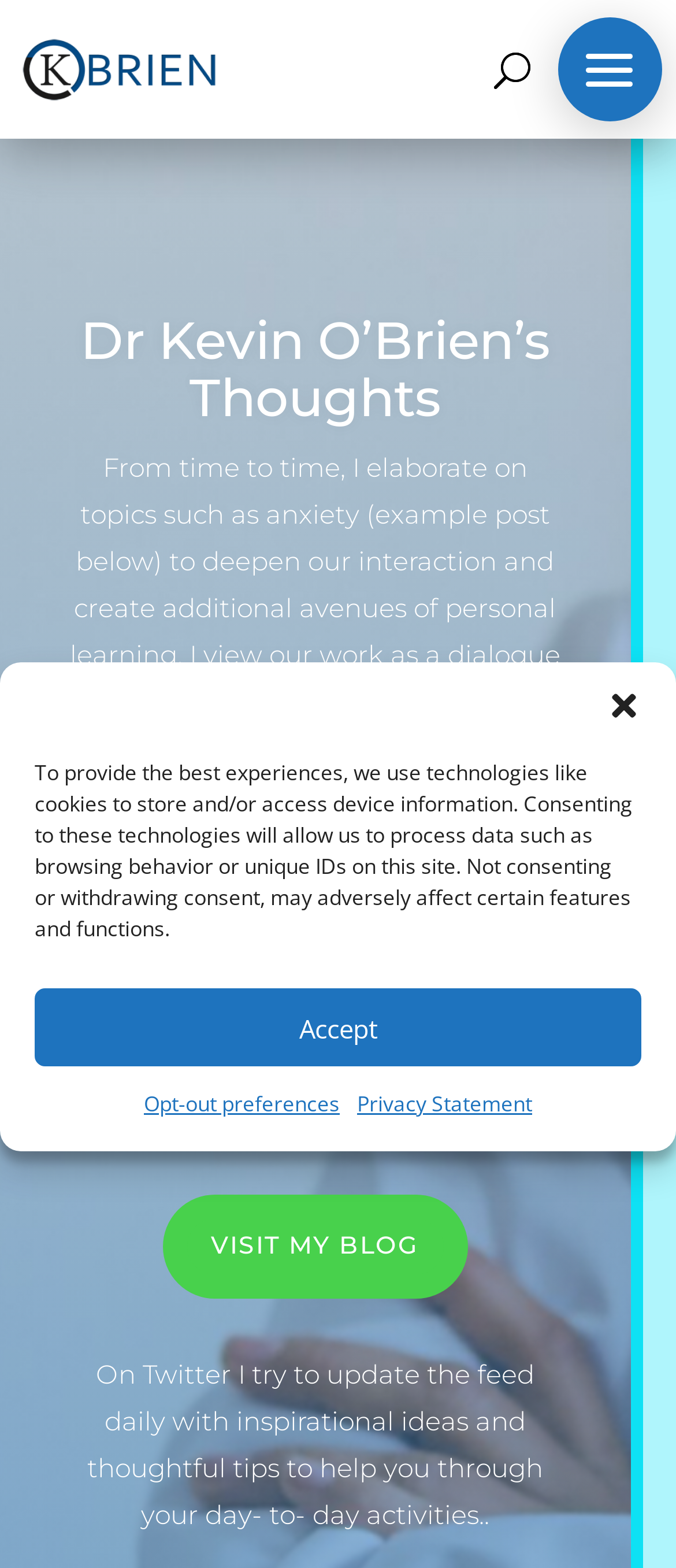Analyze the image and provide a detailed answer to the question: What is the author's phone number?

The author's phone number can be found in the top section of the webpage, where it says '917-439-5400' in a static text element.